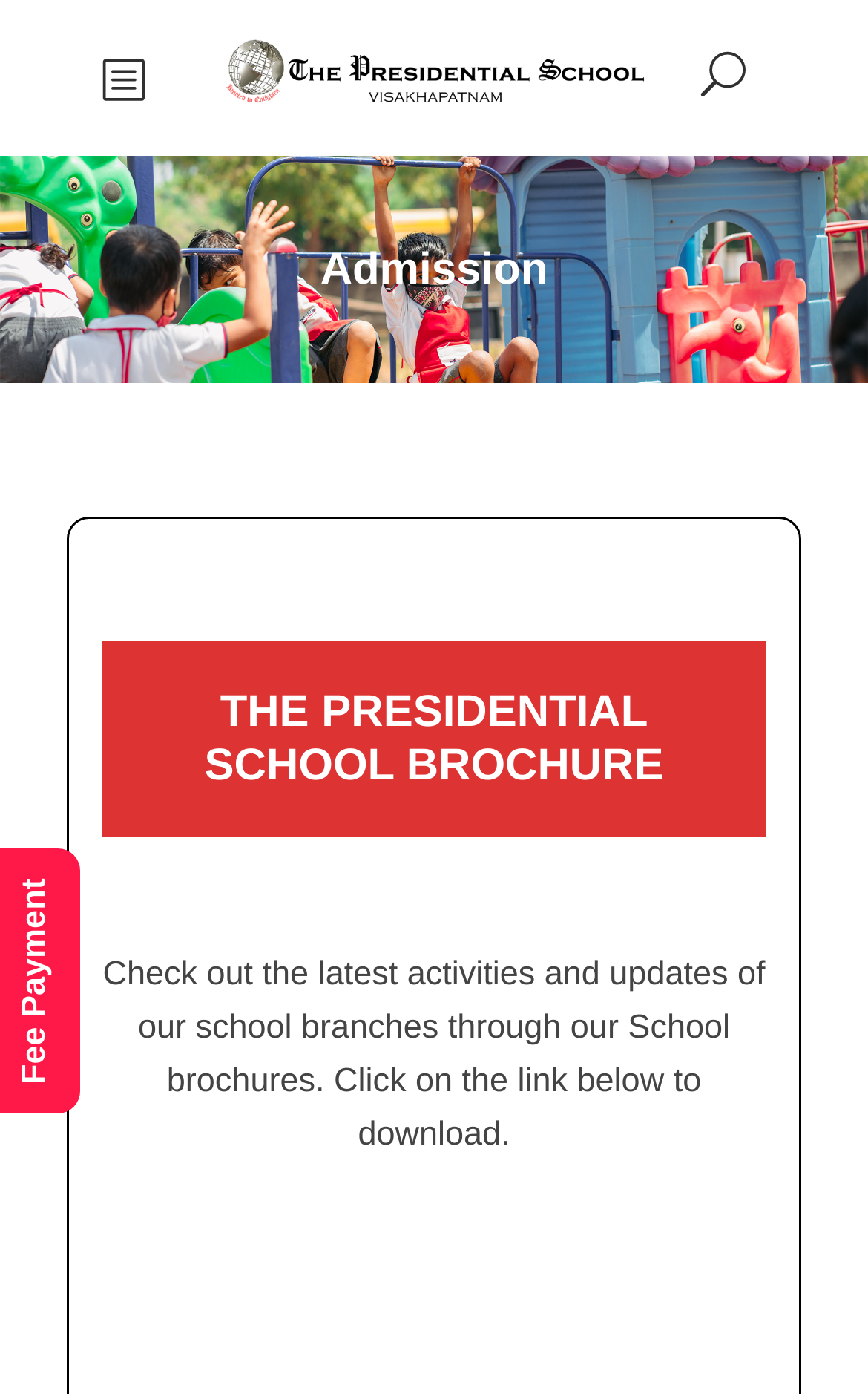How can I access the school brochure?
Look at the image and answer the question with a single word or phrase.

Click on the link below